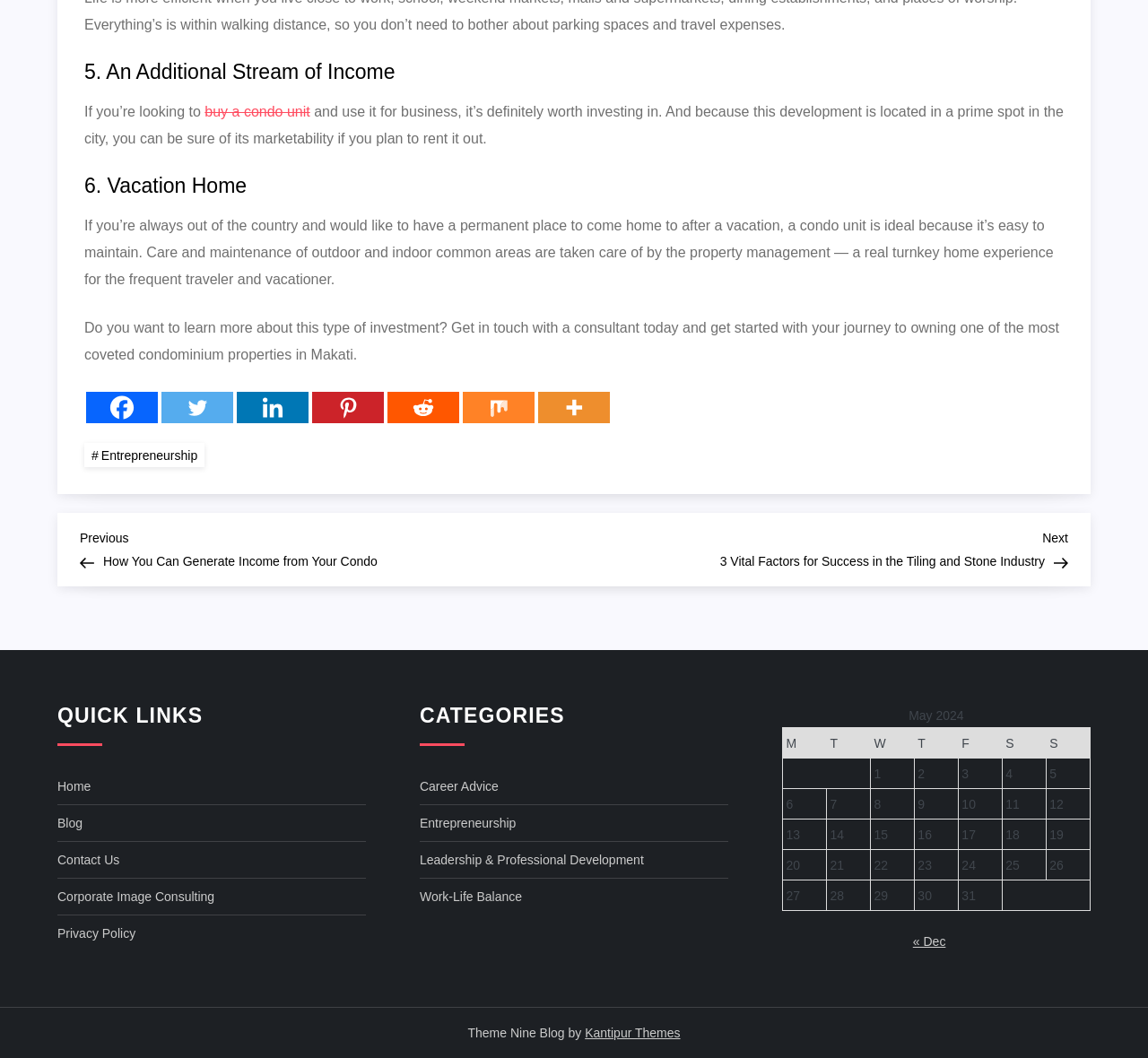For the given element description Corporate Image Consulting, determine the bounding box coordinates of the UI element. The coordinates should follow the format (top-left x, top-left y, bottom-right x, bottom-right y) and be within the range of 0 to 1.

[0.05, 0.837, 0.187, 0.859]